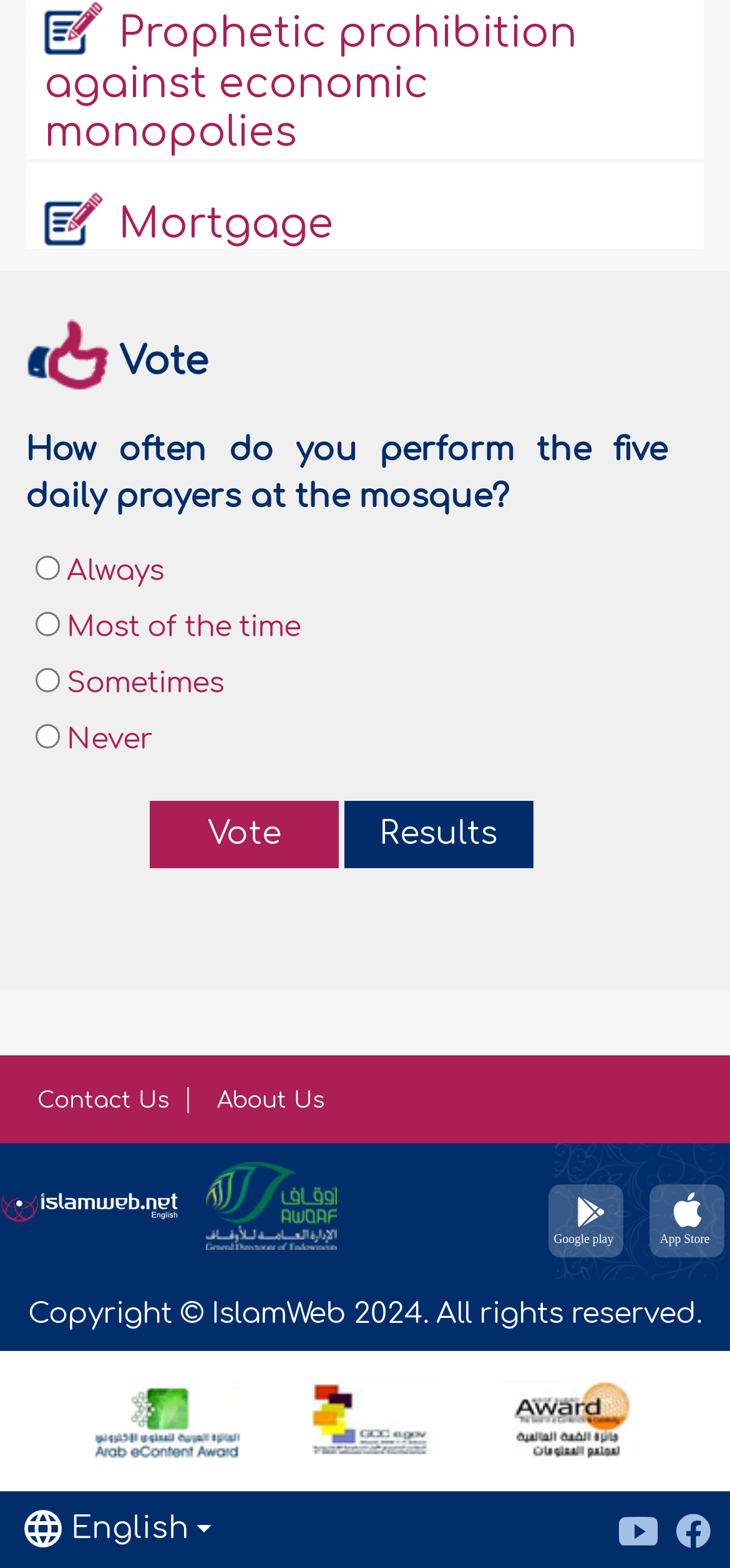Please determine the bounding box coordinates for the element that should be clicked to follow these instructions: "Click the 'Contact Us' link".

[0.026, 0.694, 0.259, 0.711]